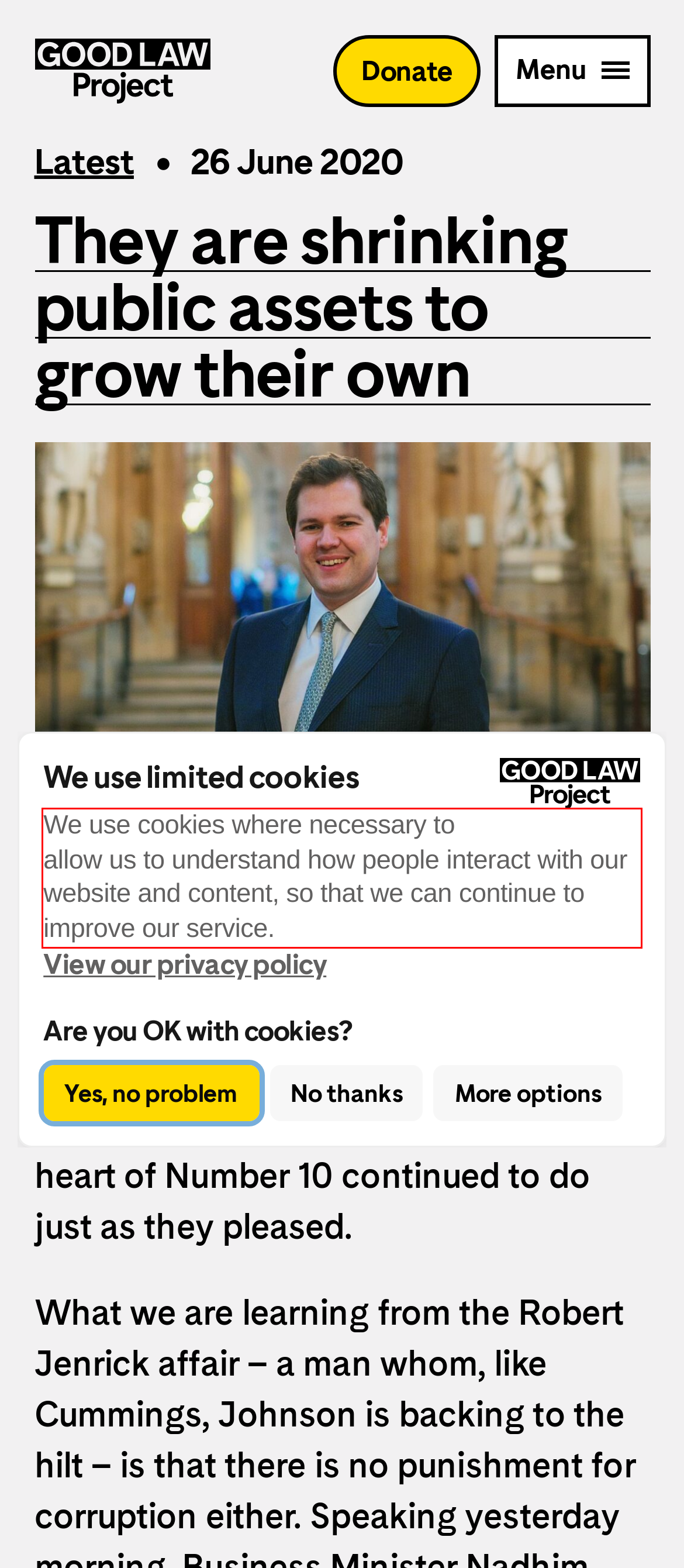Please look at the screenshot provided and find the red bounding box. Extract the text content contained within this bounding box.

We use cookies where necessary to allow us to understand how people interact with our website and content, so that we can continue to improve our service.